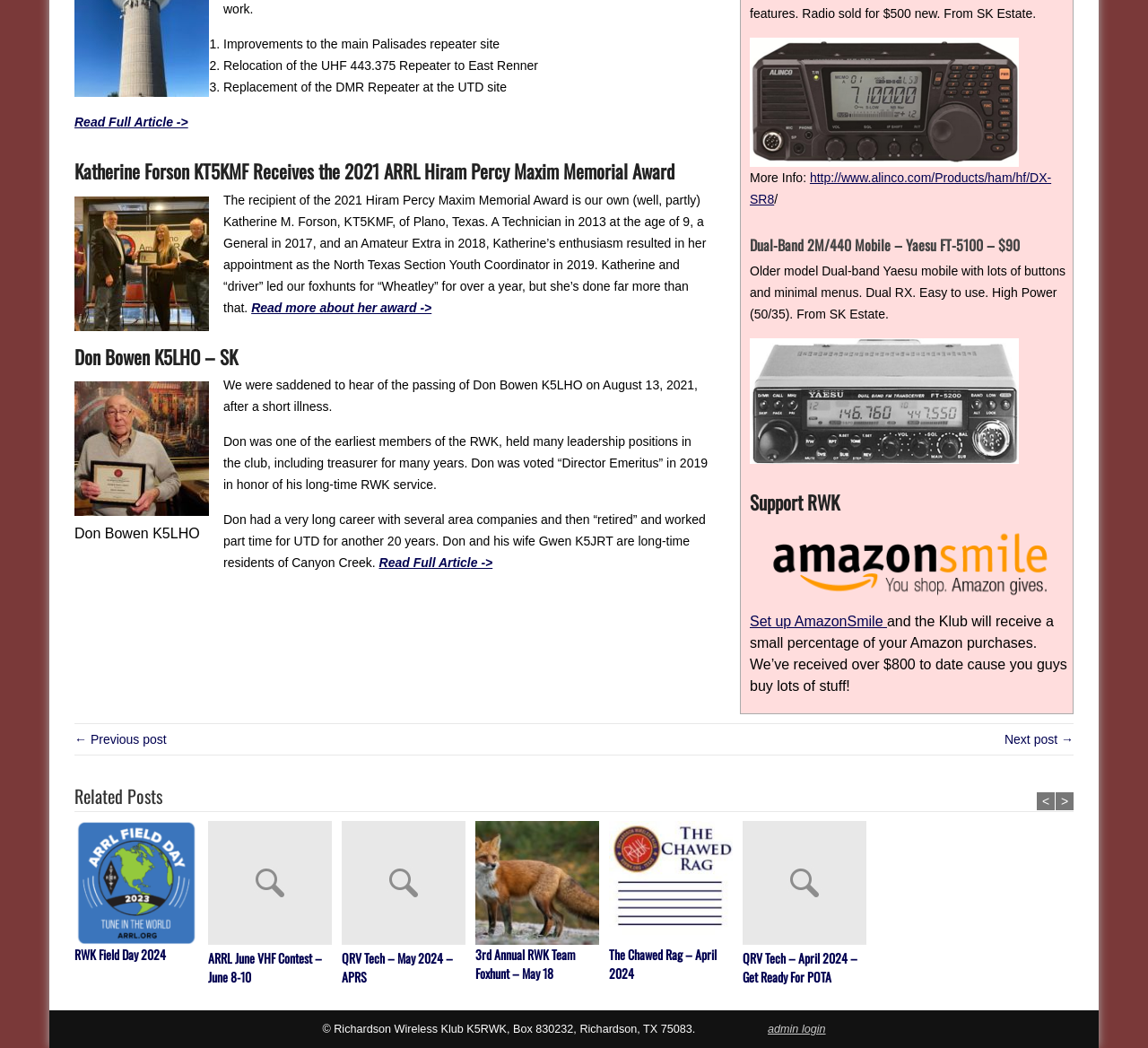Please specify the bounding box coordinates of the region to click in order to perform the following instruction: "Learn more about Don Bowen K5LHO".

[0.33, 0.53, 0.41, 0.544]